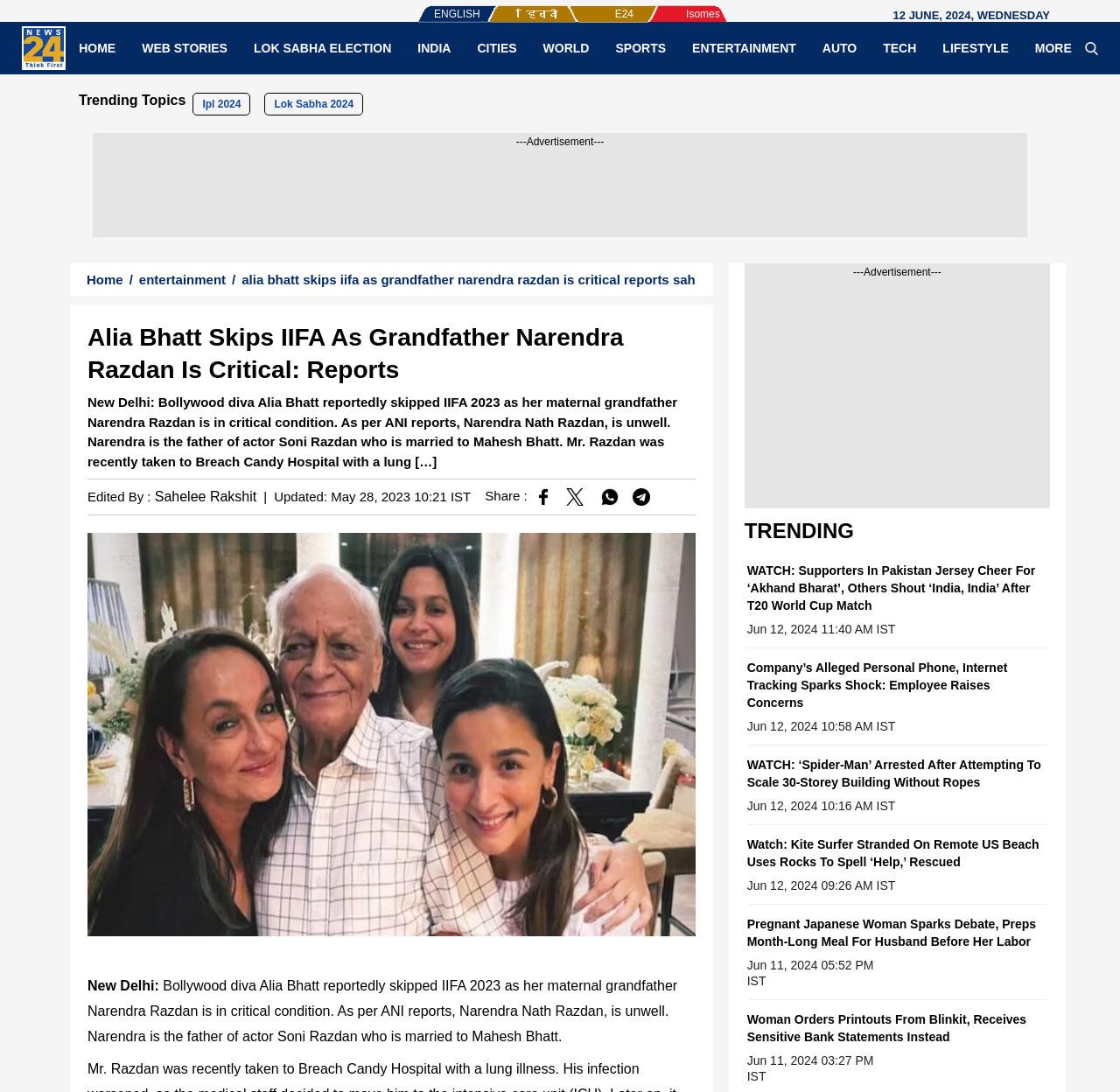Look at the image and give a detailed response to the following question: What is the date mentioned in the top-right corner?

I found the date by looking at the top-right corner of the webpage, where it is displayed in a static text element.